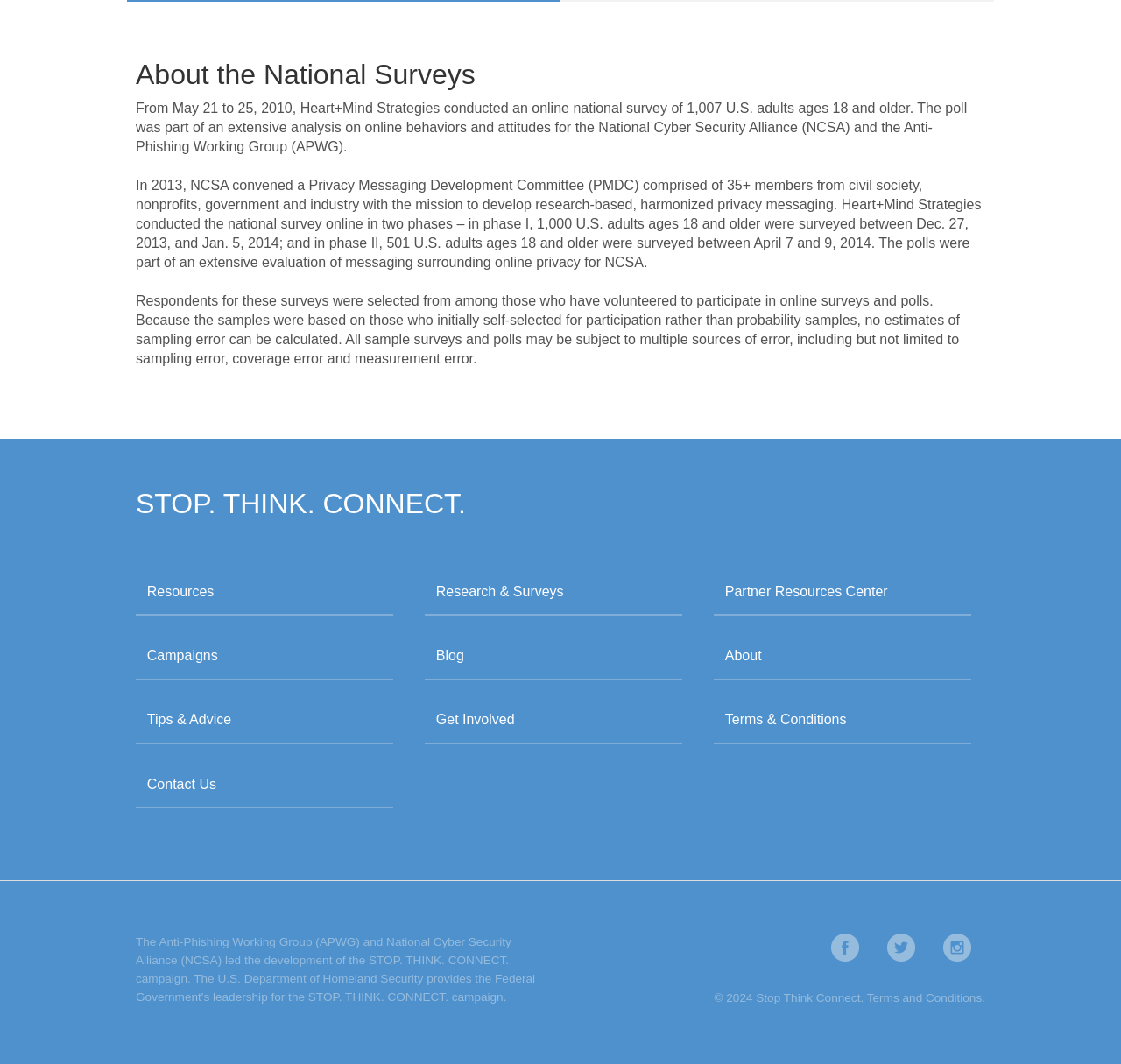Determine the bounding box coordinates for the clickable element to execute this instruction: "Visit 'Research & Surveys'". Provide the coordinates as four float numbers between 0 and 1, i.e., [left, top, right, bottom].

[0.379, 0.535, 0.609, 0.579]